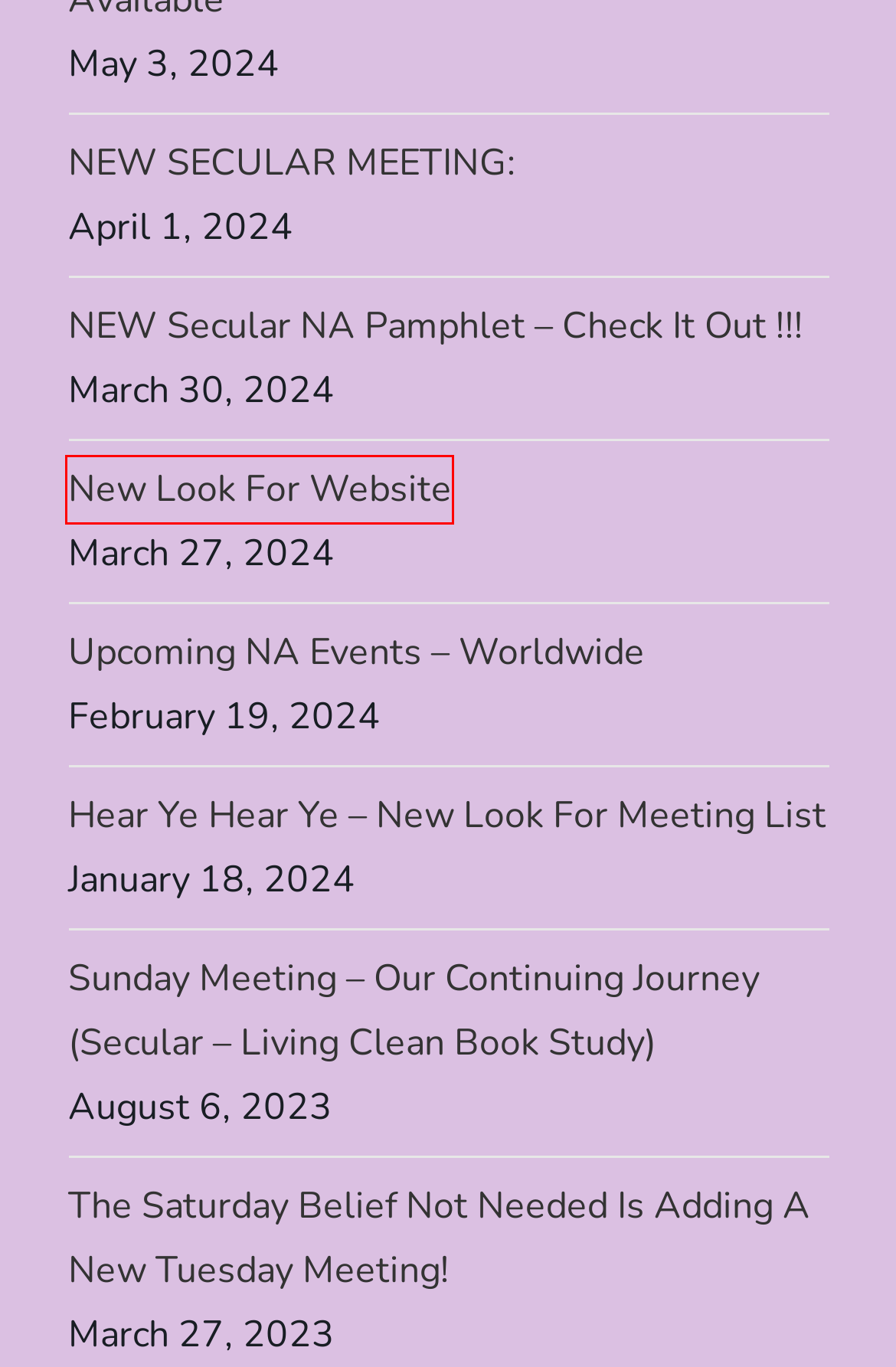Review the screenshot of a webpage that includes a red bounding box. Choose the most suitable webpage description that matches the new webpage after clicking the element within the red bounding box. Here are the candidates:
A. New Look for Website - Secular NA
B. BEYOND BELIEF SEATTLE - CREATIVE SHARE - Secular NA
C. Secular NA www.secularna.org - secular Narcotics Anonymous
D. Sunday Meeting - Our Continuing Journey (Secular - Living Clean Book Study) - Secular NA
E. Upcoming NA events - Worldwide - Secular NA
F. The Saturday Belief Not Needed is adding a new Tuesday meeting!  - Secular NA
G. Fahim Murshed
H. NEW Secular NA Pamphlet - check it out !!! - Secular NA

A